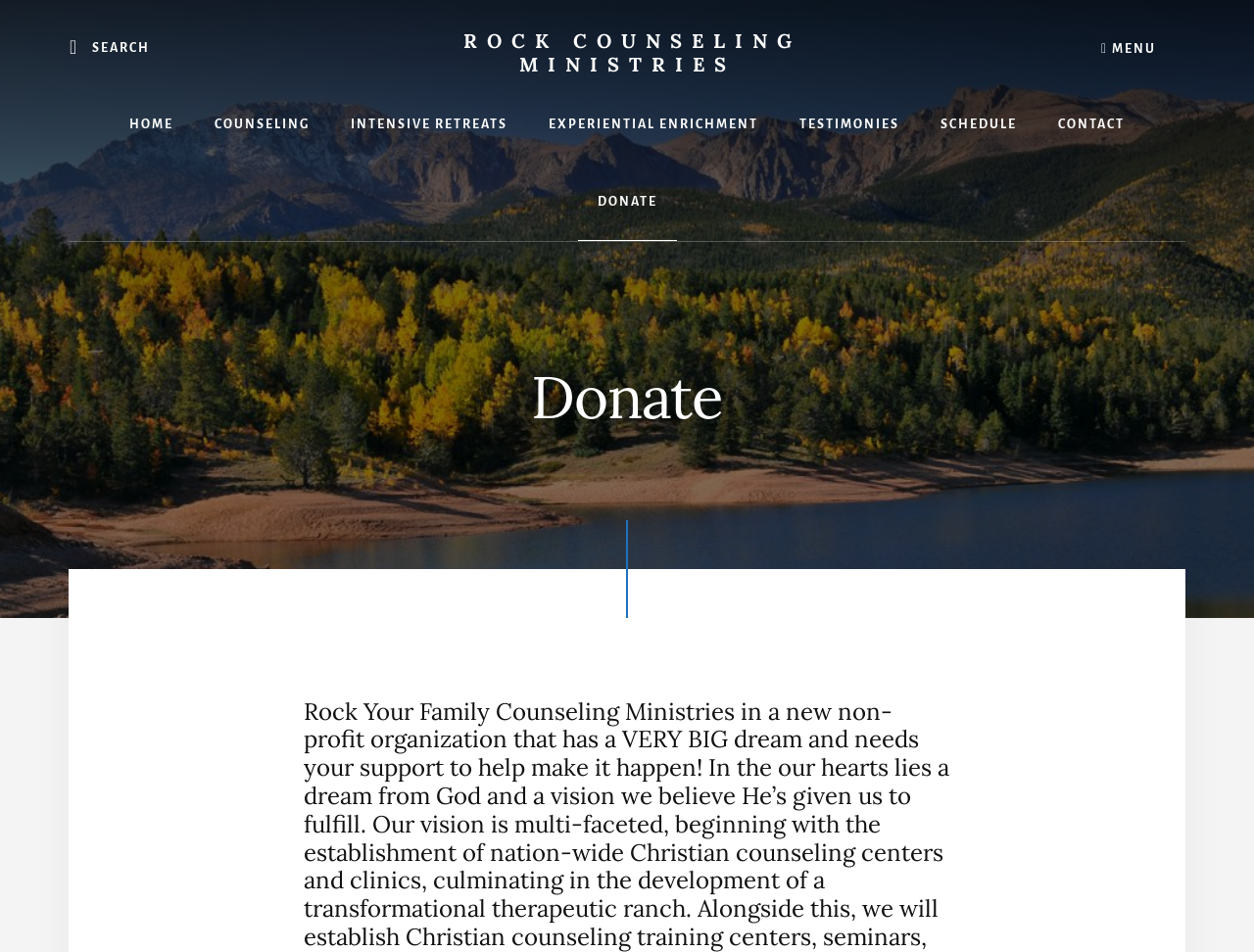Please identify the bounding box coordinates of the element I should click to complete this instruction: 'Learn about Animas'. The coordinates should be given as four float numbers between 0 and 1, like this: [left, top, right, bottom].

None